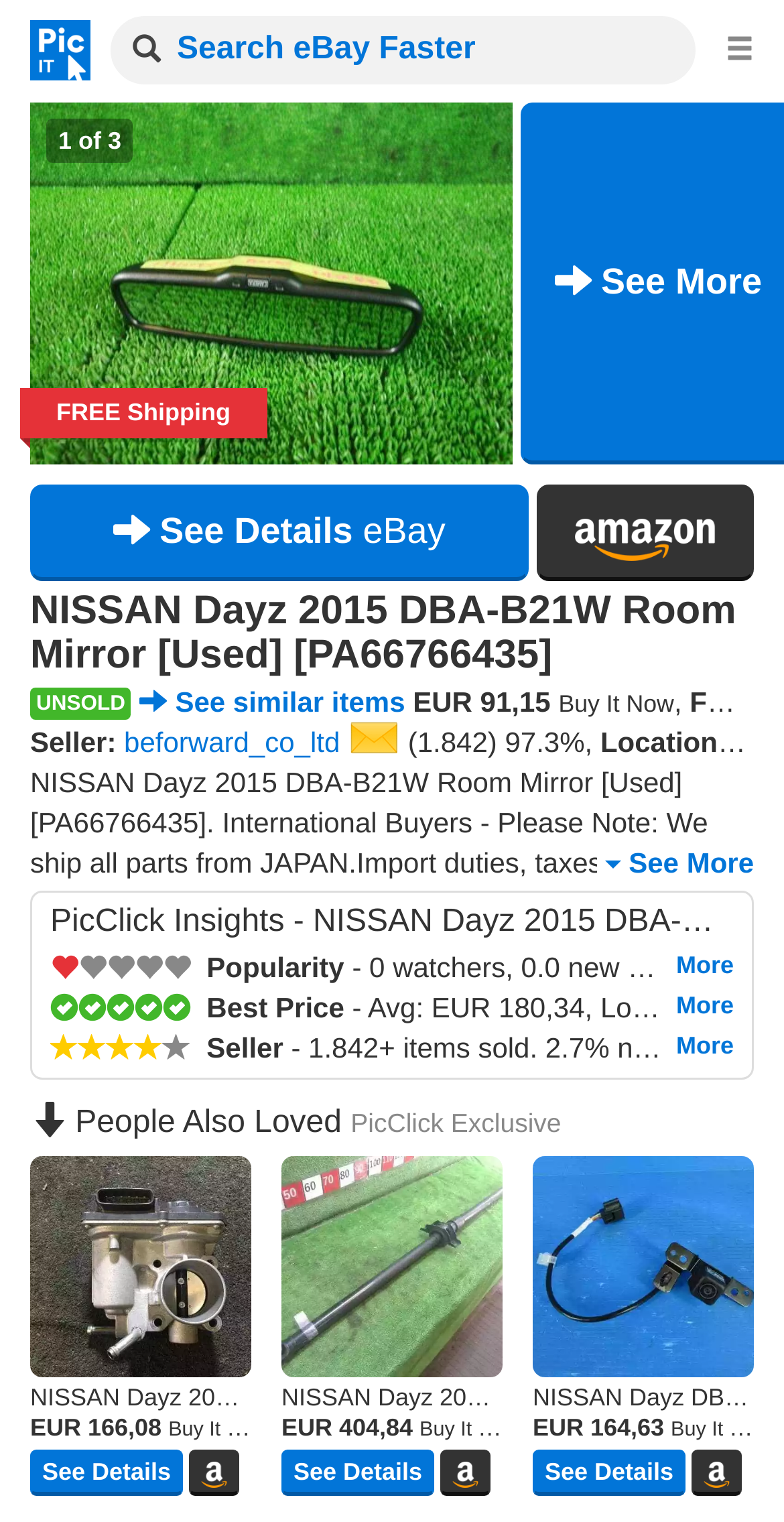How many similar items are shown on the webpage?
Could you answer the question in a detailed manner, providing as much information as possible?

There are three similar items shown on the webpage, which are NISSAN Dayz 2014 DBA-B21W Corpo farfalla, NISSAN Dayz 2013 DBA-B21W Albero elica posteriore, and NISSAN Dayz DBA-B21W fotocamera di backup.